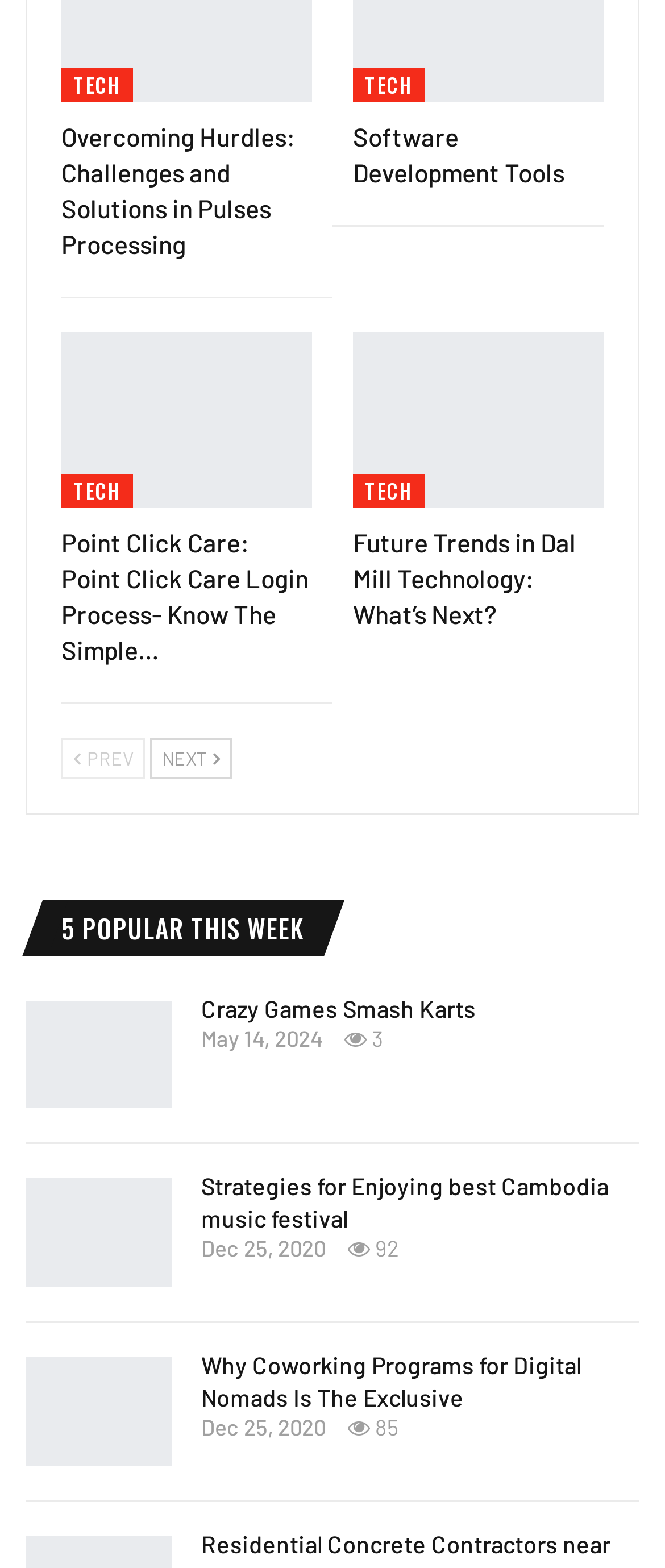Based on the image, please elaborate on the answer to the following question:
How many 'TECH' links are there?

I searched for link elements with the OCR text 'TECH' and found three of them.